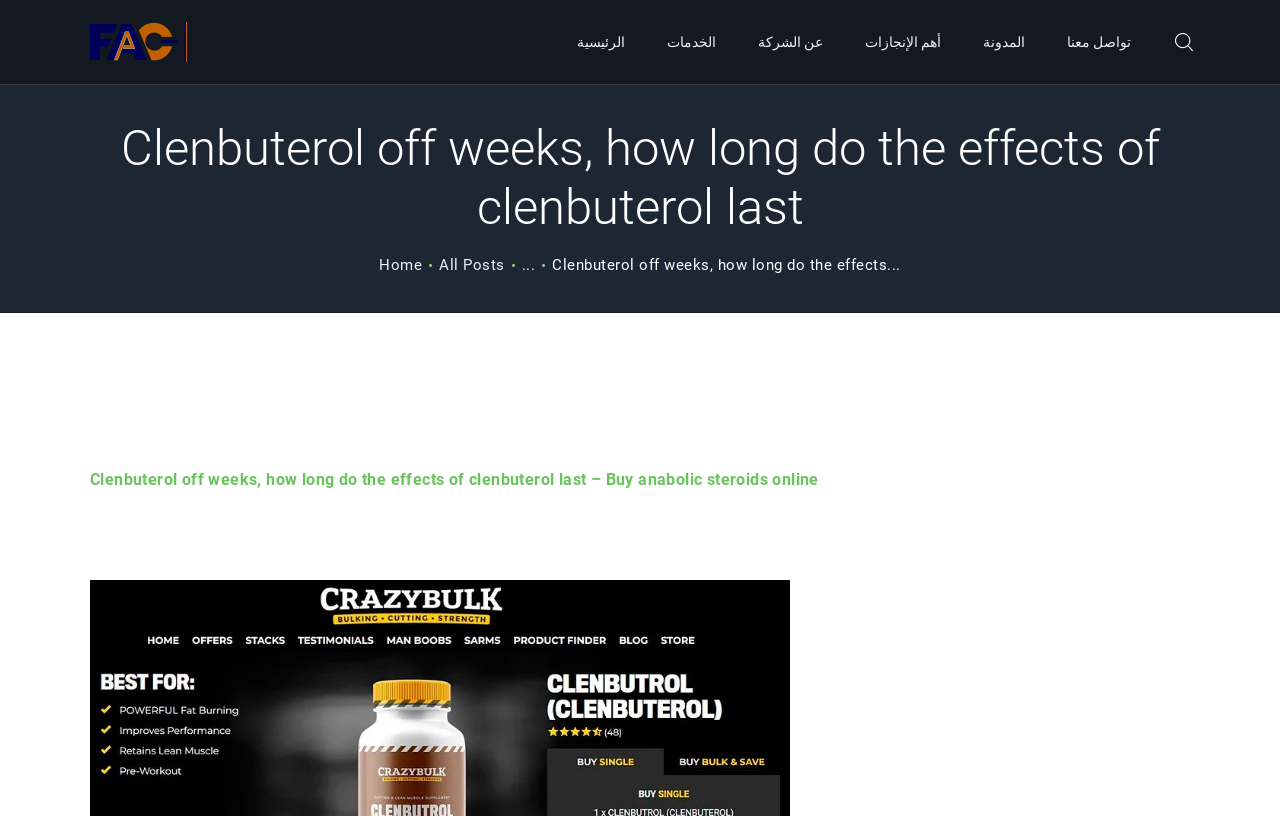Identify the bounding box coordinates for the region of the element that should be clicked to carry out the instruction: "Visit the healthmedicinet website". The bounding box coordinates should be four float numbers between 0 and 1, i.e., [left, top, right, bottom].

None